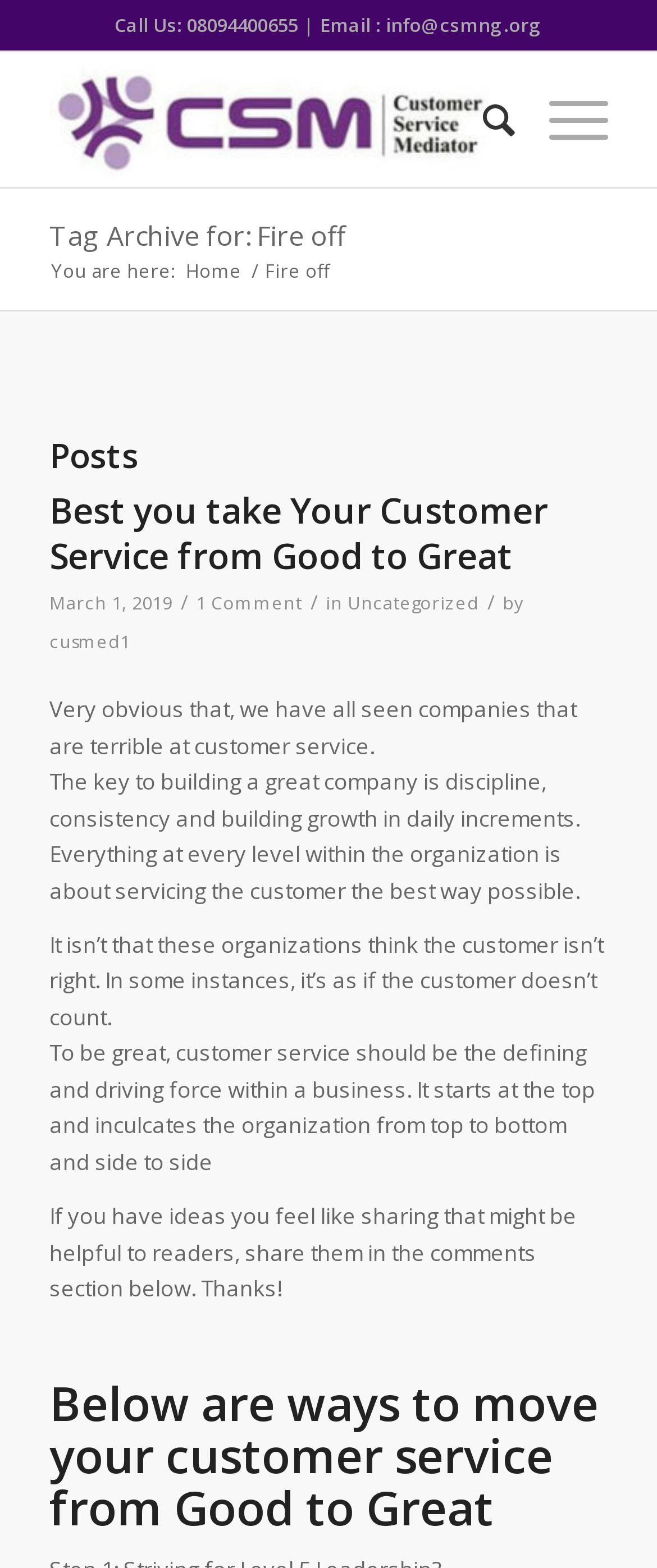Pinpoint the bounding box coordinates of the area that should be clicked to complete the following instruction: "Call the customer service number". The coordinates must be given as four float numbers between 0 and 1, i.e., [left, top, right, bottom].

[0.174, 0.008, 0.826, 0.024]